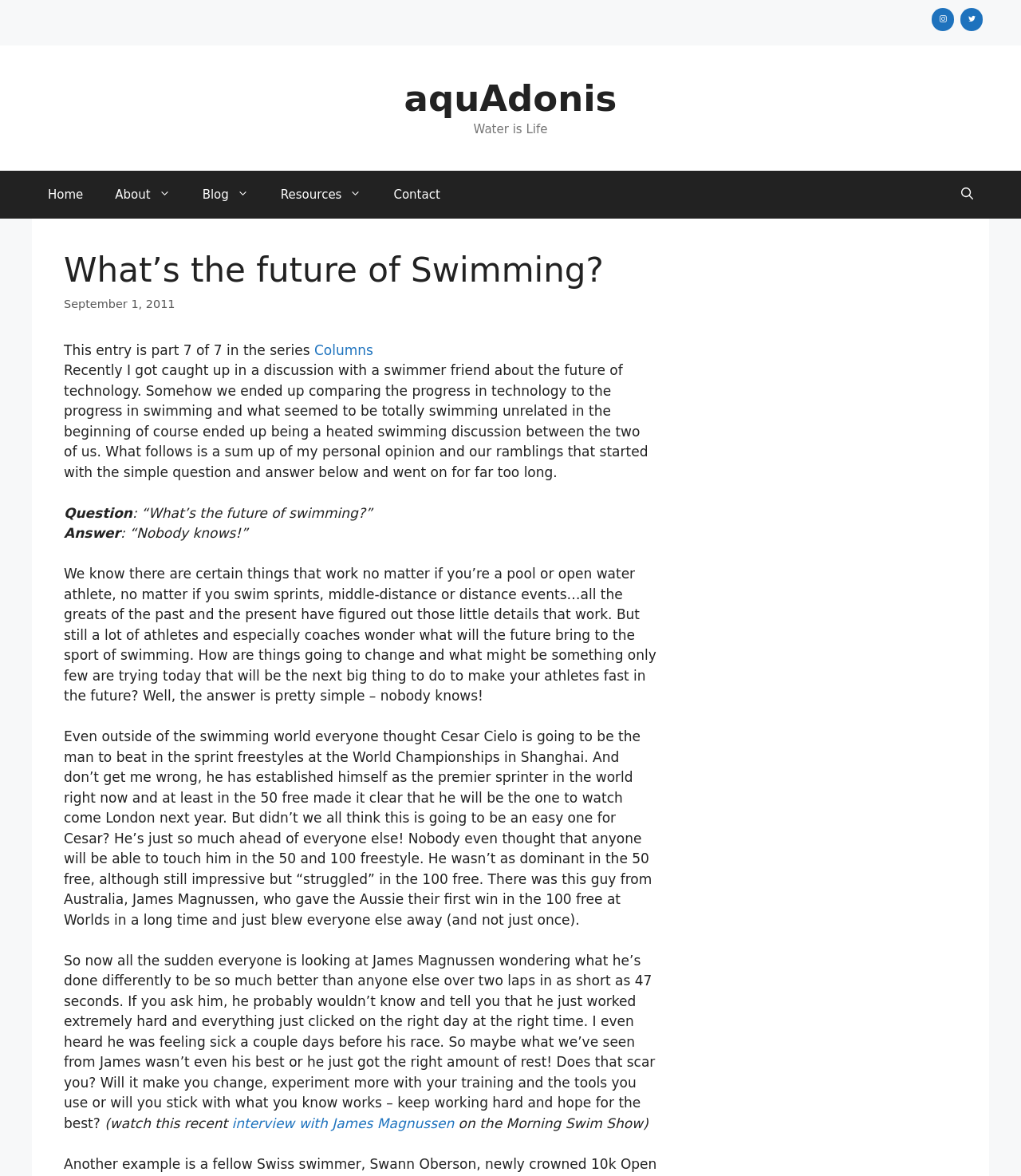Please find the bounding box coordinates of the clickable region needed to complete the following instruction: "Click the 'Blog' link". The bounding box coordinates must consist of four float numbers between 0 and 1, i.e., [left, top, right, bottom].

None